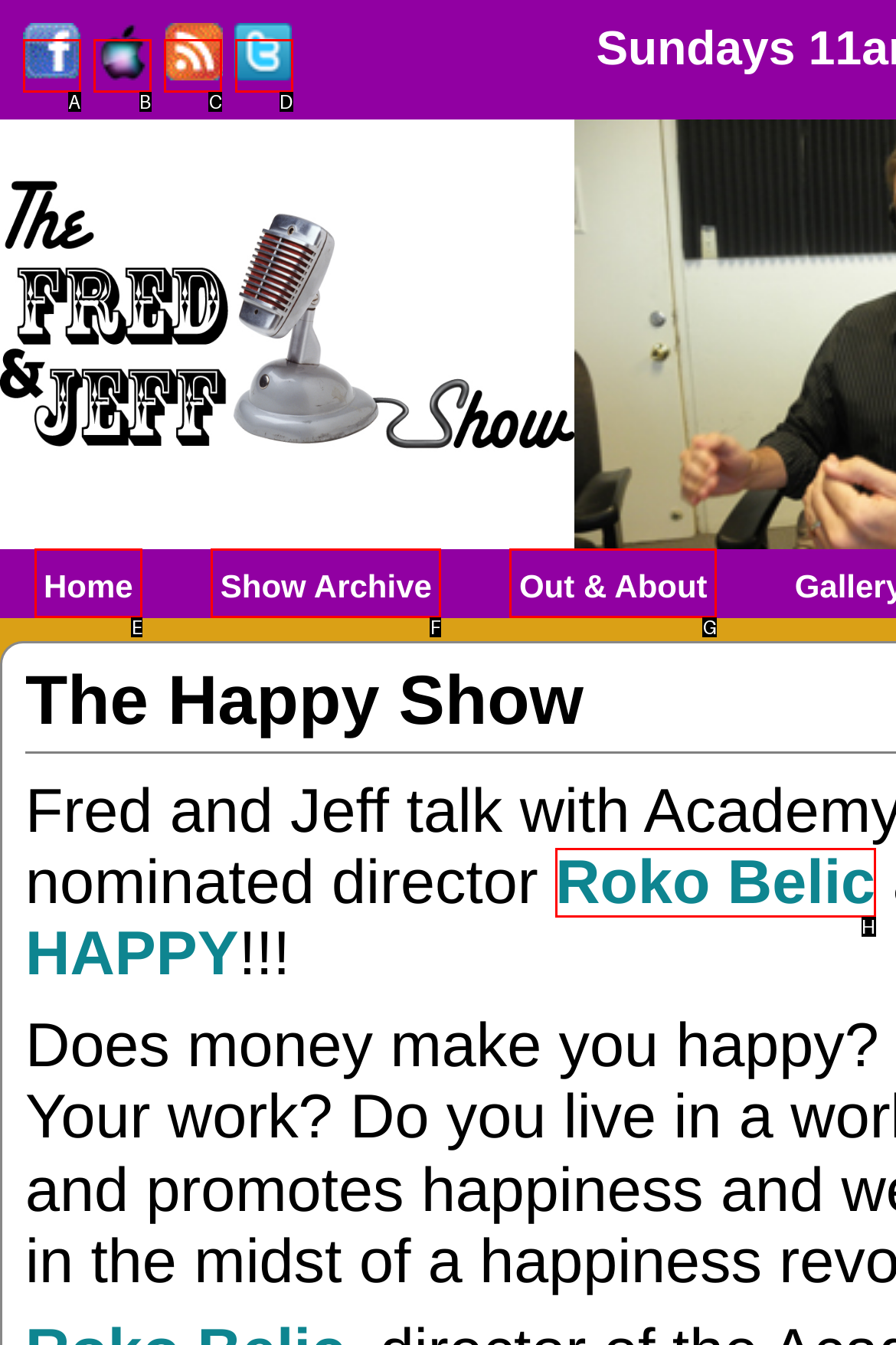Using the element description: Out & About, select the HTML element that matches best. Answer with the letter of your choice.

G